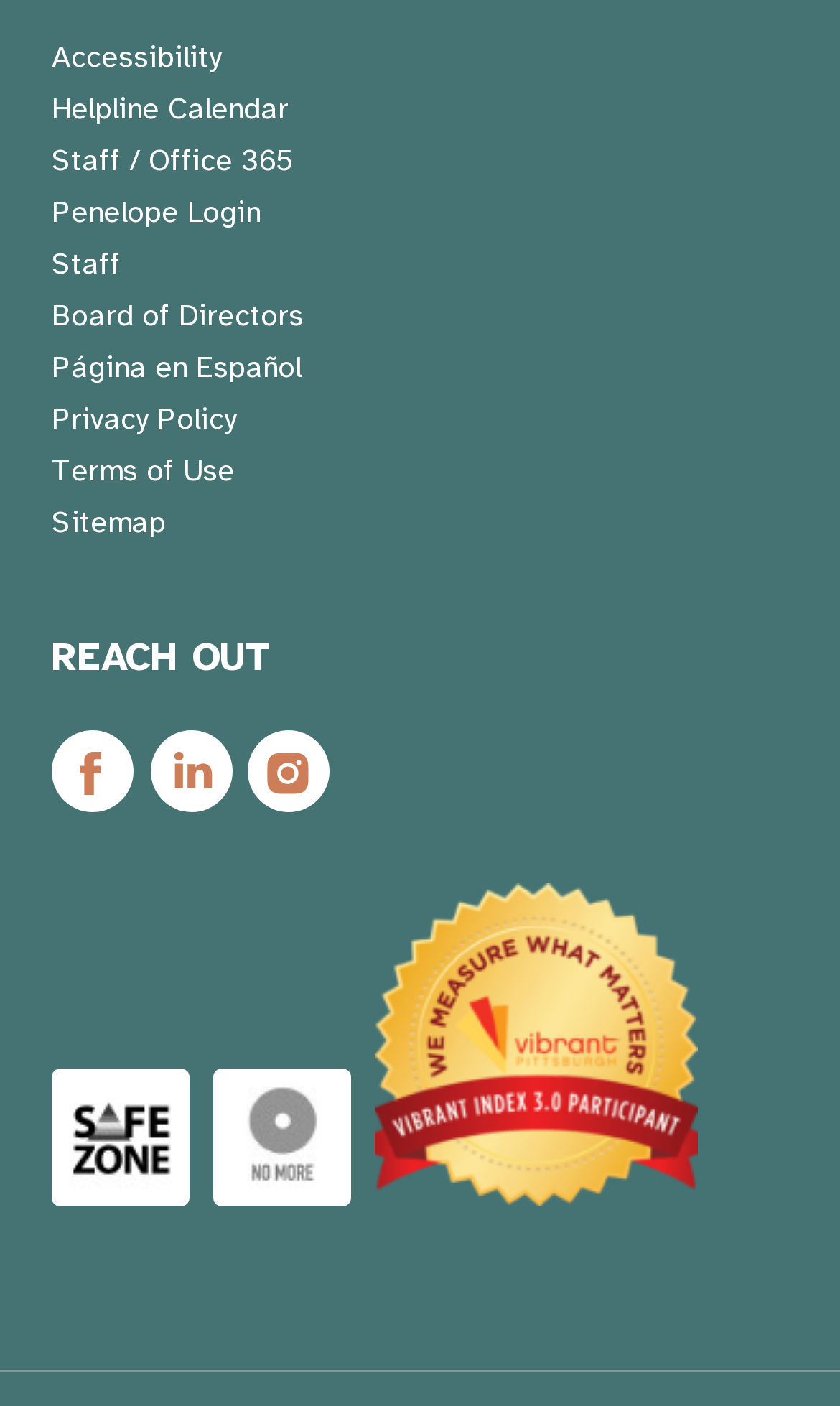Please identify the bounding box coordinates of the element's region that should be clicked to execute the following instruction: "Click Accessibility". The bounding box coordinates must be four float numbers between 0 and 1, i.e., [left, top, right, bottom].

[0.062, 0.03, 0.951, 0.056]